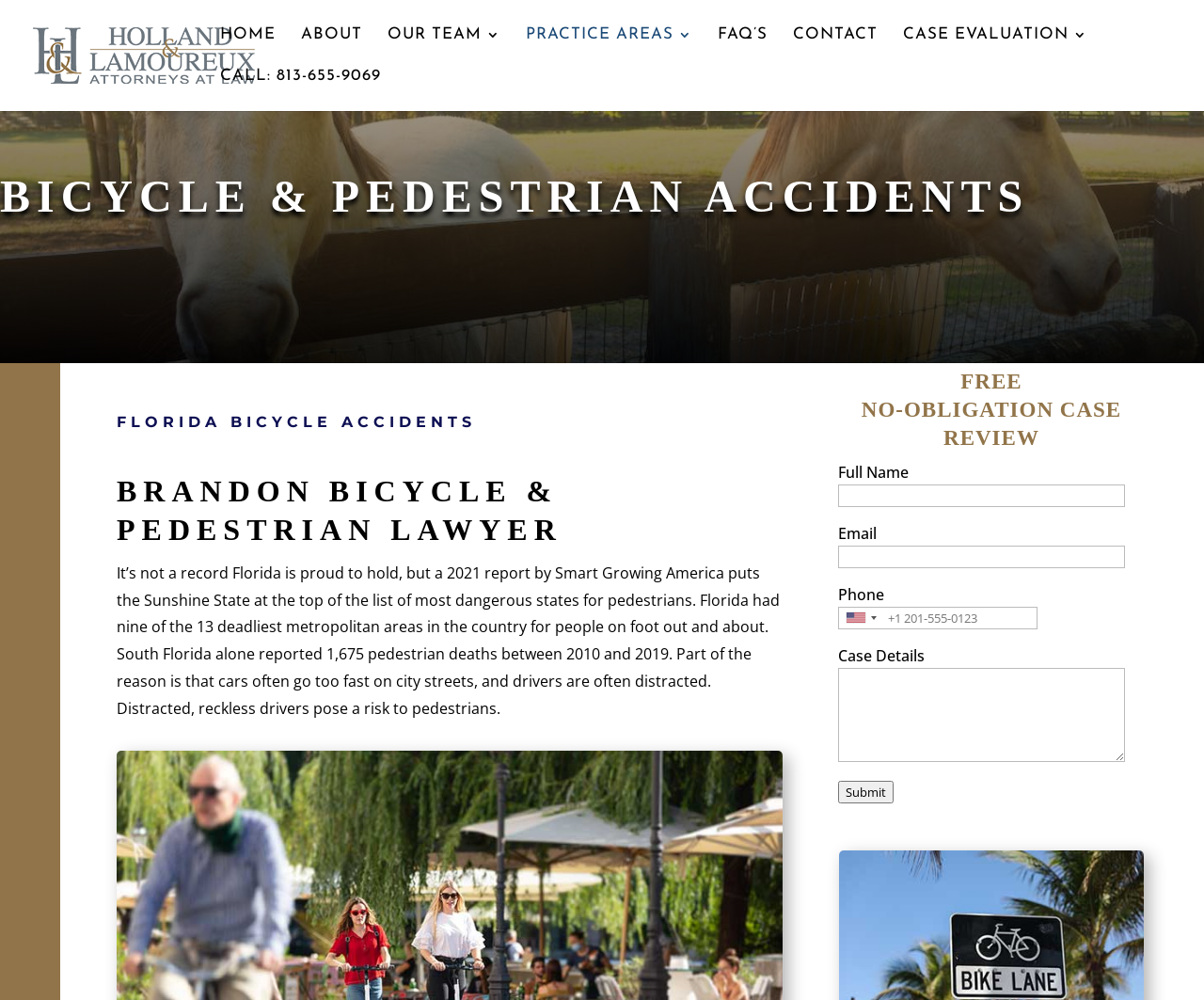Reply to the question with a brief word or phrase: What is the purpose of the form on the webpage?

Free no-obligation case review